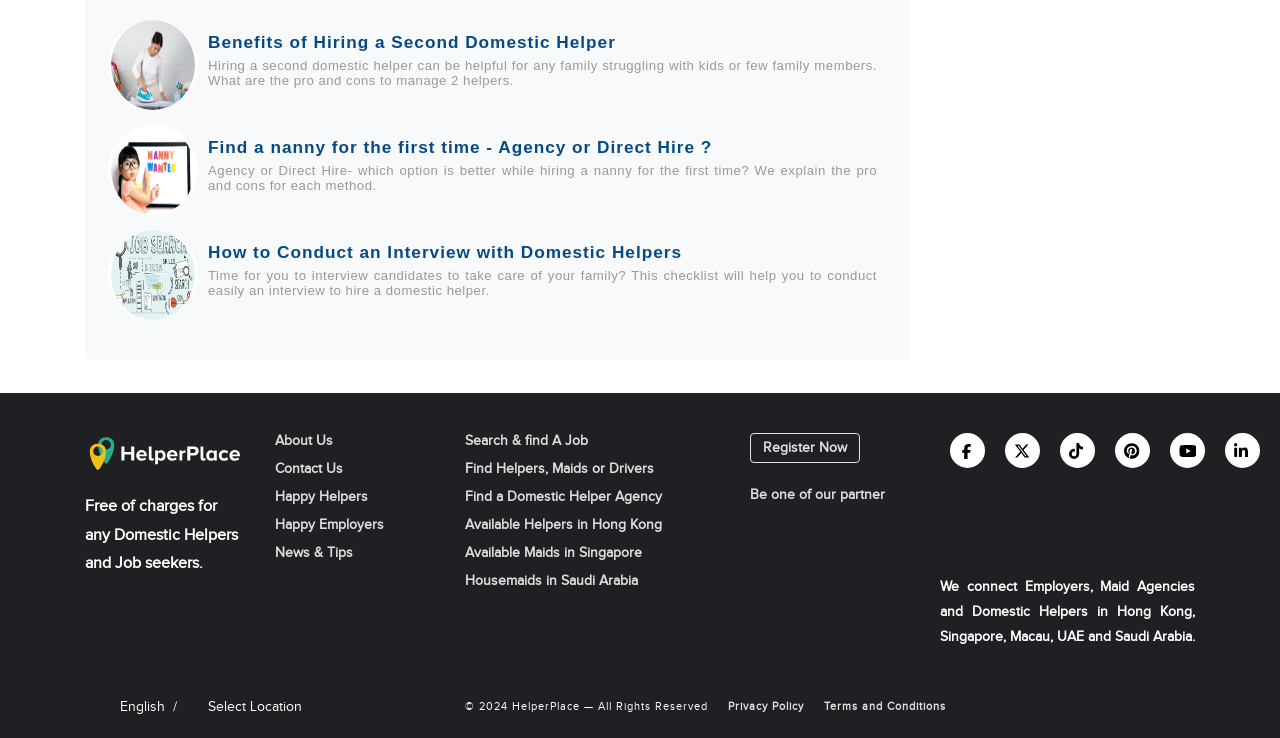Please determine the bounding box coordinates of the area that needs to be clicked to complete this task: 'Find a nanny for the first time'. The coordinates must be four float numbers between 0 and 1, formatted as [left, top, right, bottom].

[0.155, 0.169, 0.693, 0.291]